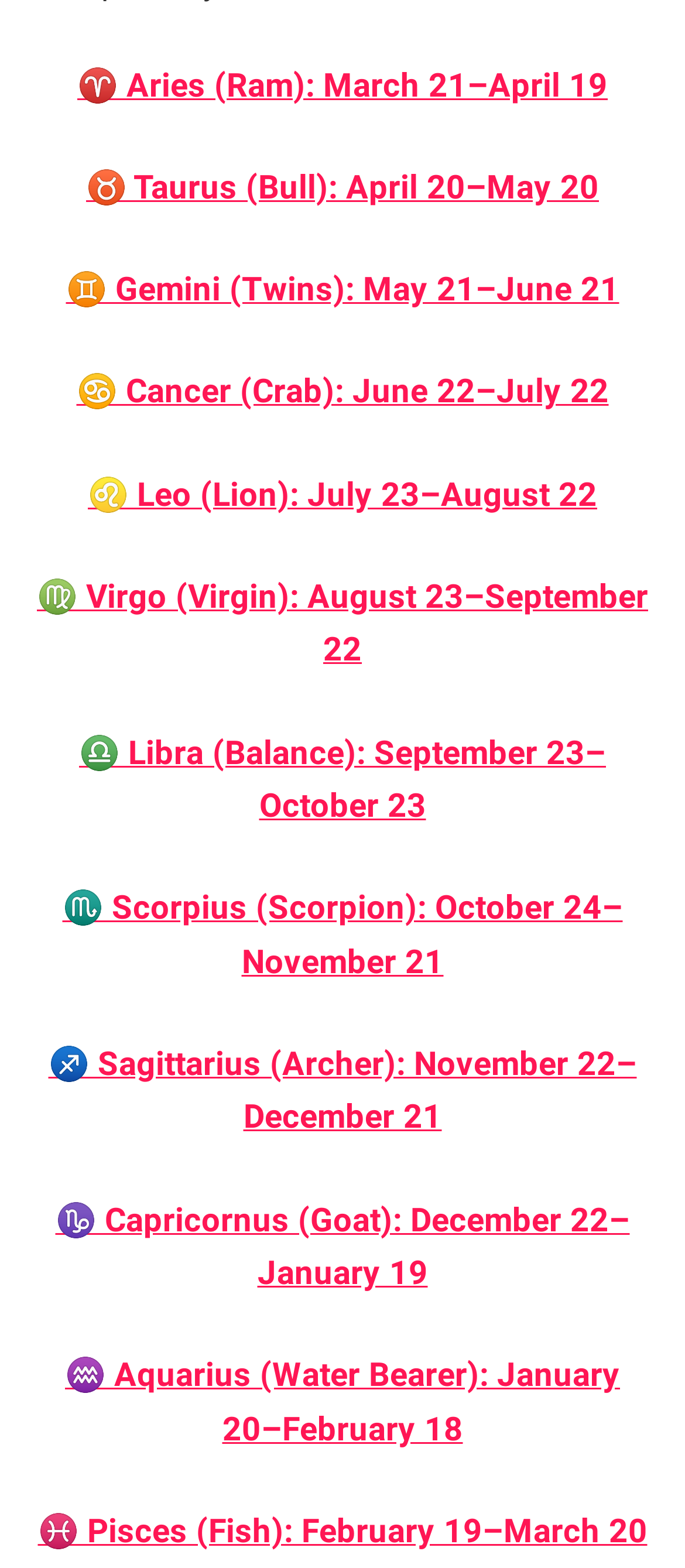Examine the image and give a thorough answer to the following question:
What is the last zodiac sign listed on the webpage?

The webpage displays a list of zodiac signs in order. The last link on the webpage is '♓ Pisces (Fish): February 19–March 20', which indicates that Pisces is the last zodiac sign listed.